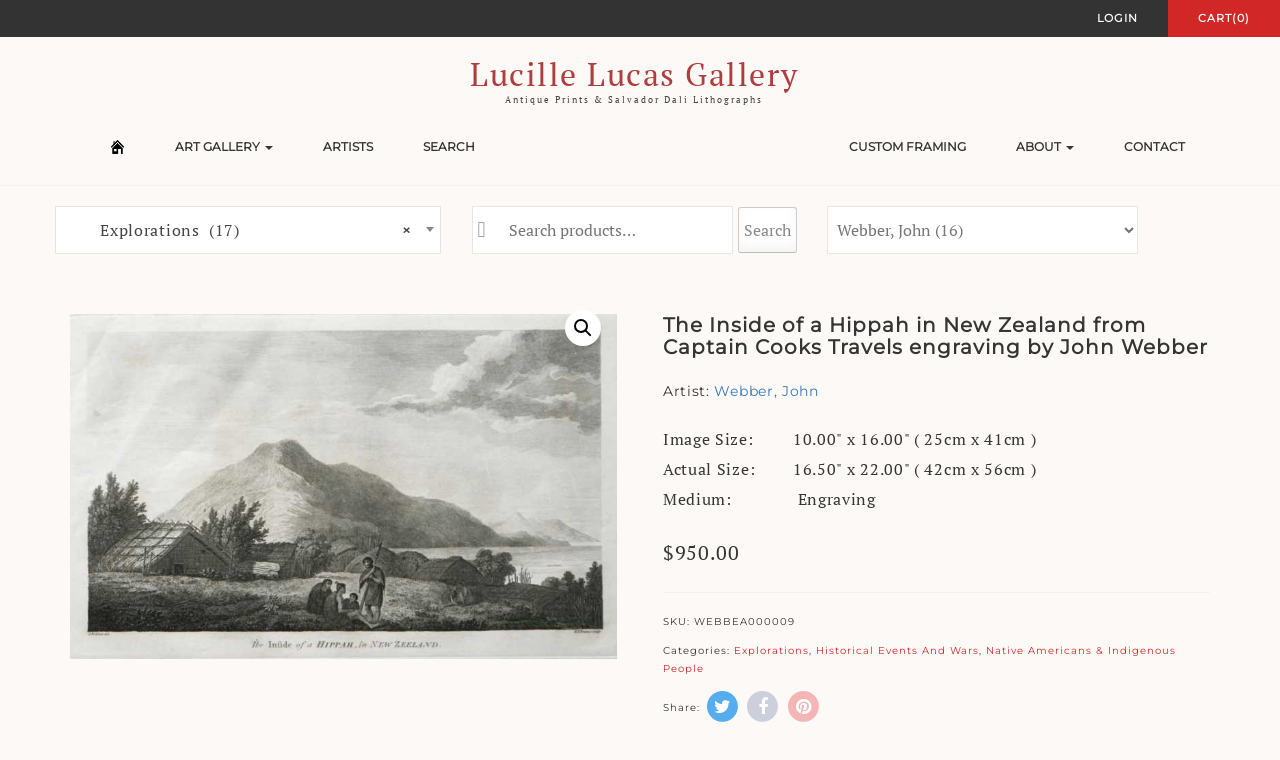Please give a one-word or short phrase response to the following question: 
How much does the artwork cost?

$950.00